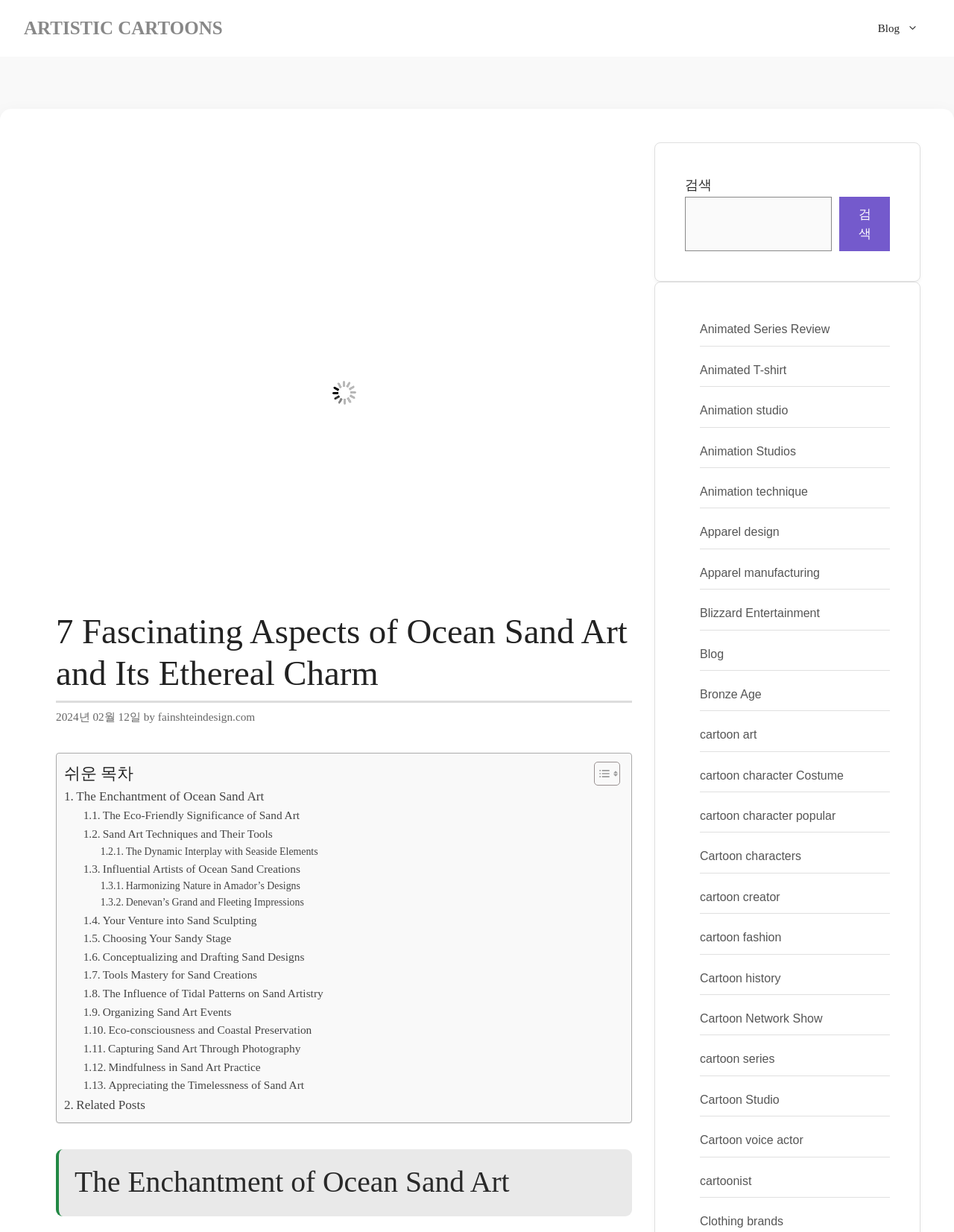Please identify the bounding box coordinates of the area I need to click to accomplish the following instruction: "Visit the 'Animated Series Review' page".

[0.734, 0.262, 0.87, 0.272]